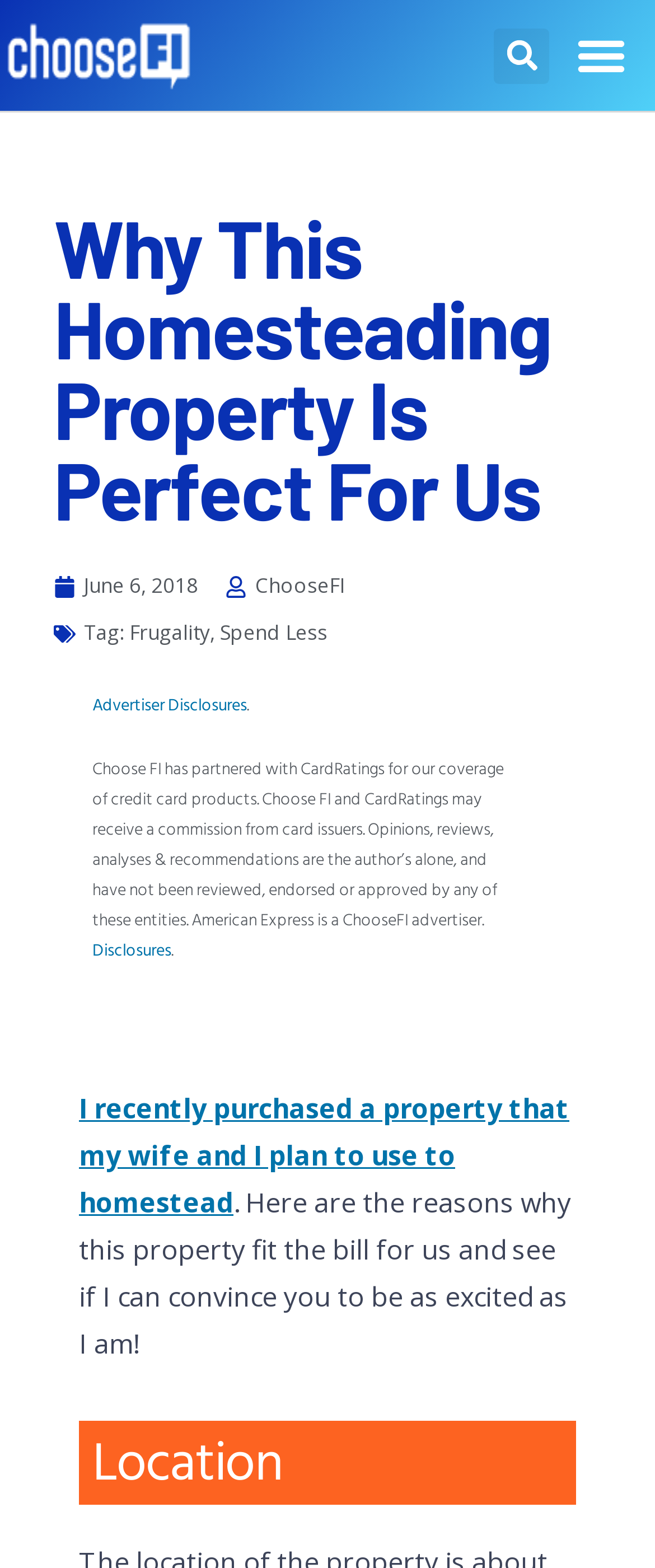Find the bounding box coordinates for the element that must be clicked to complete the instruction: "Read the article about Frugality". The coordinates should be four float numbers between 0 and 1, indicated as [left, top, right, bottom].

[0.197, 0.394, 0.321, 0.412]